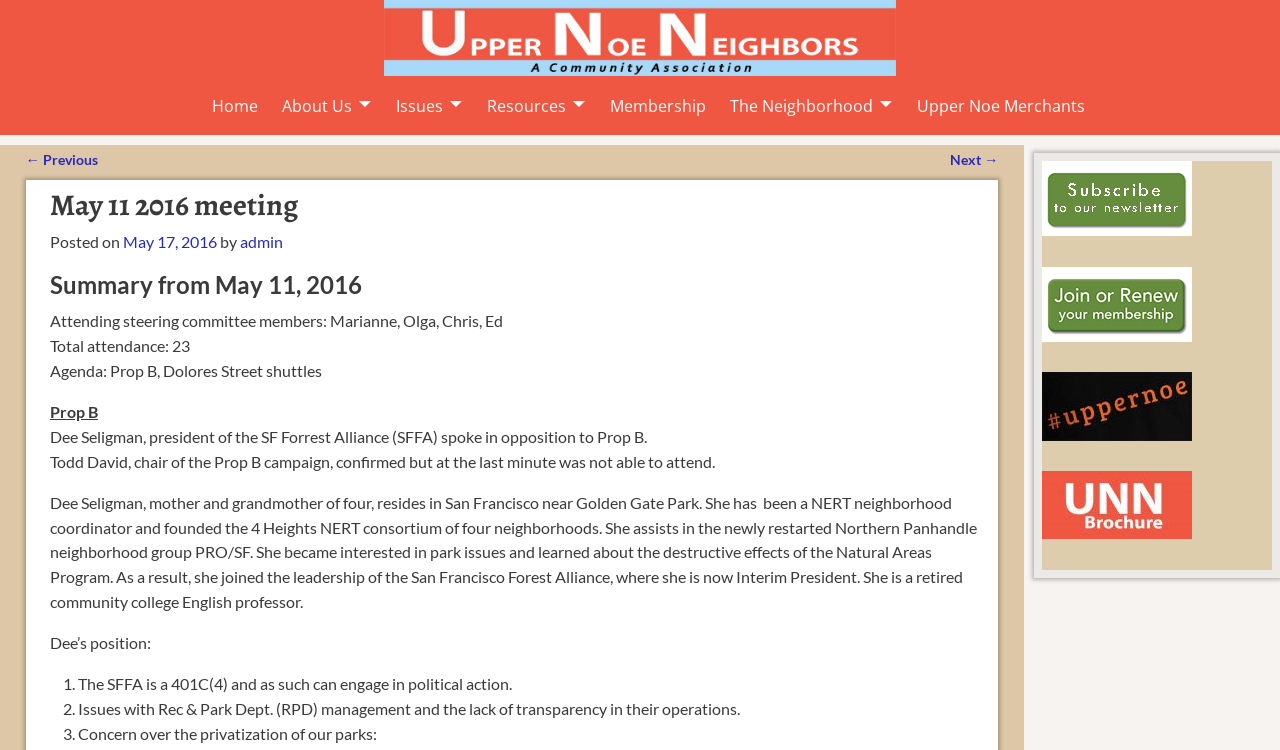Please identify the bounding box coordinates of the element I need to click to follow this instruction: "Read the 'May 11 2016 meeting' heading".

[0.039, 0.252, 0.765, 0.3]